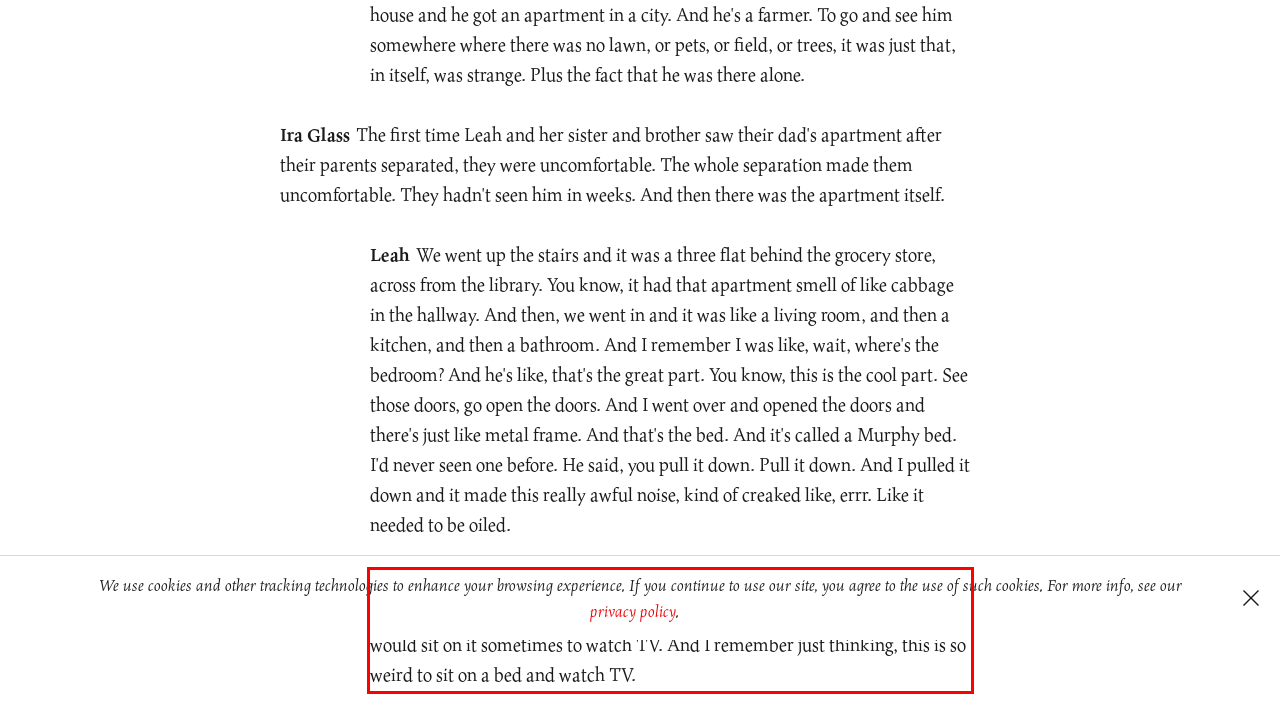Given the screenshot of the webpage, identify the red bounding box, and recognize the text content inside that red bounding box.

And I hated seeing it. It was like a lumpy mattress at there was a thin blanket on it. It just didn't look like it was very good quality or comfortable. And we would sit on it sometimes to watch TV. And I remember just thinking, this is so weird to sit on a bed and watch TV.